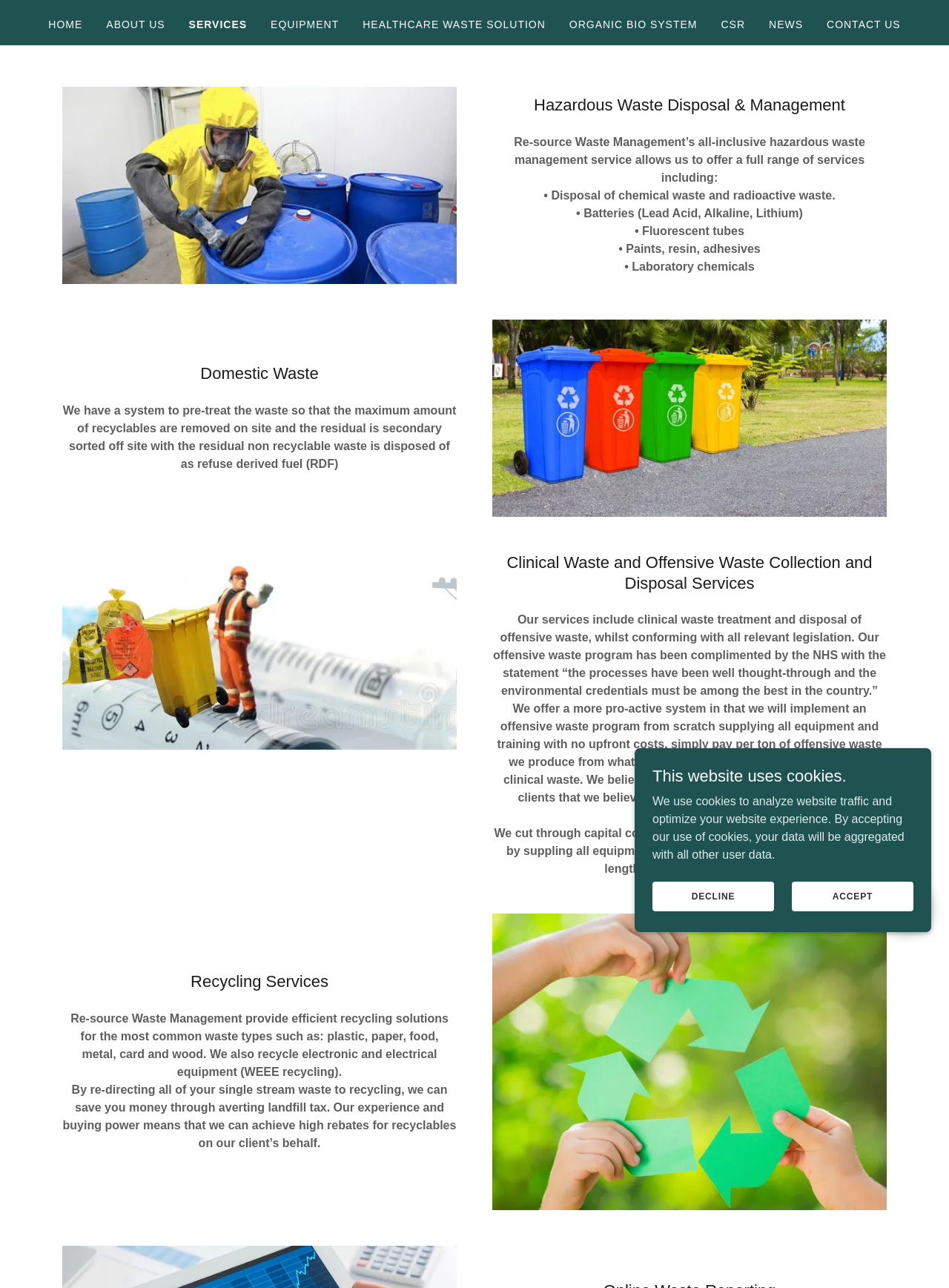Determine the bounding box coordinates of the region that needs to be clicked to achieve the task: "Click SERVICES link".

[0.199, 0.012, 0.26, 0.026]